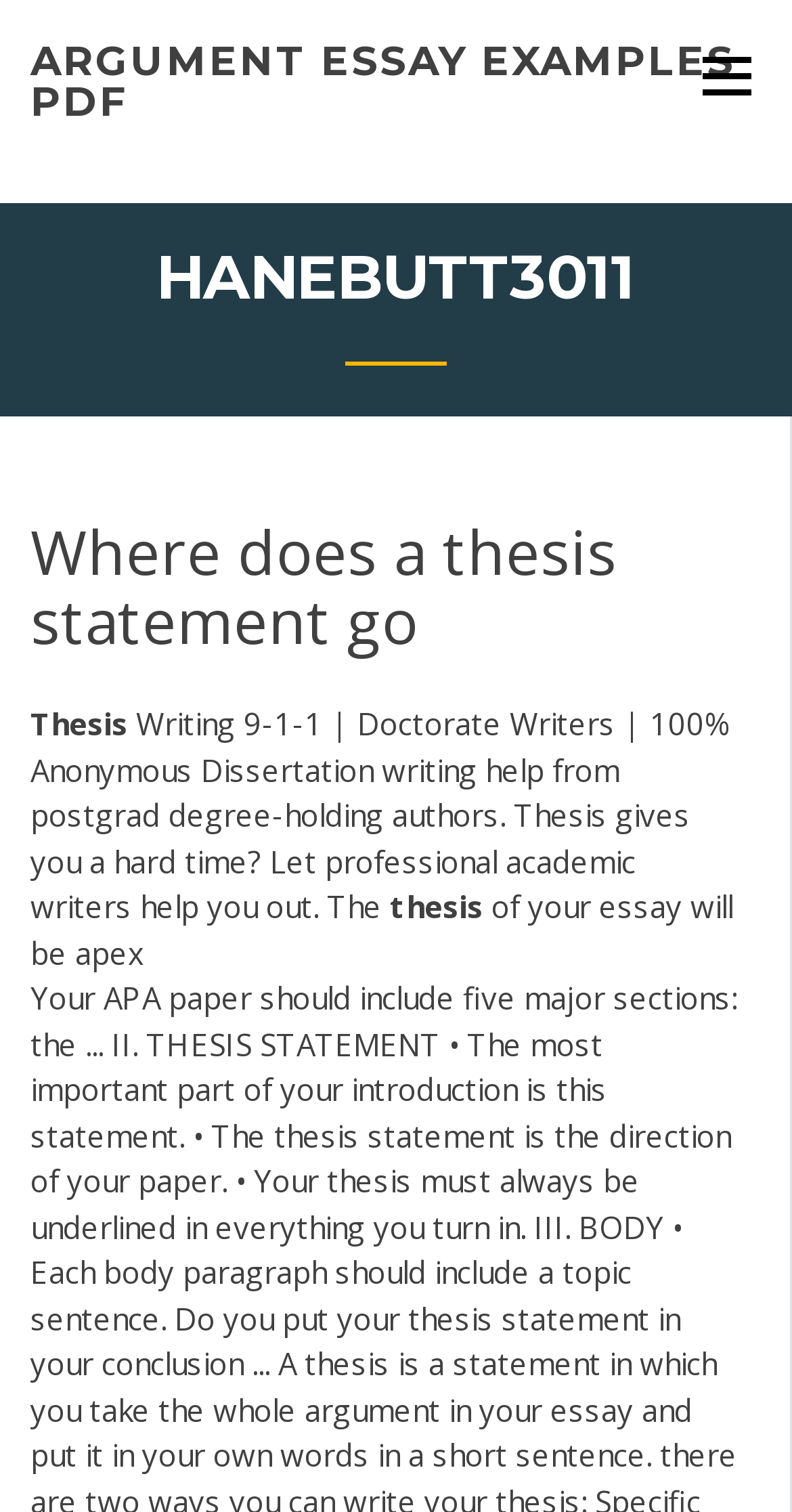What is the text of the first link on the webpage?
Based on the visual, give a brief answer using one word or a short phrase.

ARGUMENT ESSAY EXAMPLES PDF